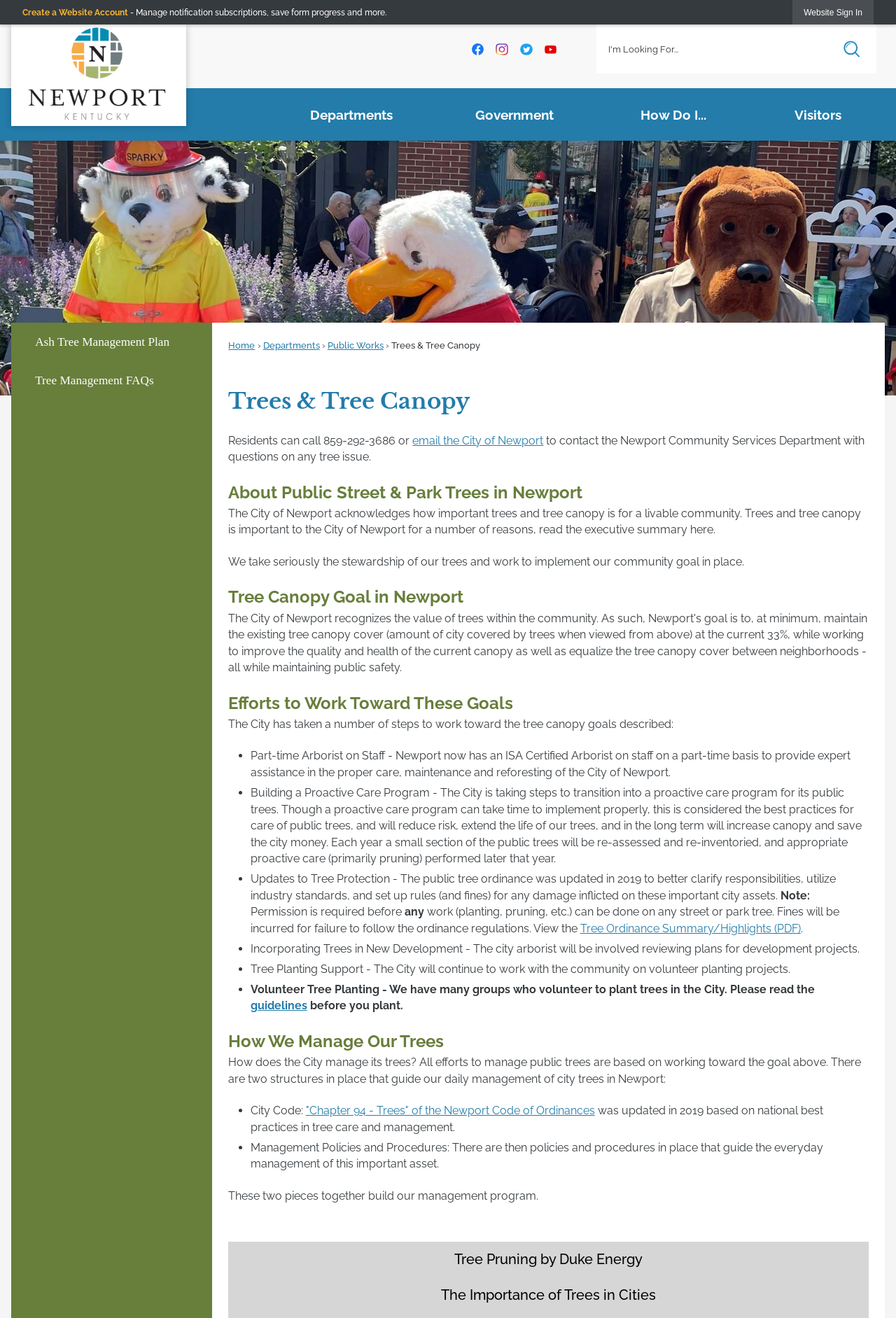Please locate the bounding box coordinates of the element's region that needs to be clicked to follow the instruction: "Email the City of Newport". The bounding box coordinates should be provided as four float numbers between 0 and 1, i.e., [left, top, right, bottom].

[0.46, 0.329, 0.607, 0.339]